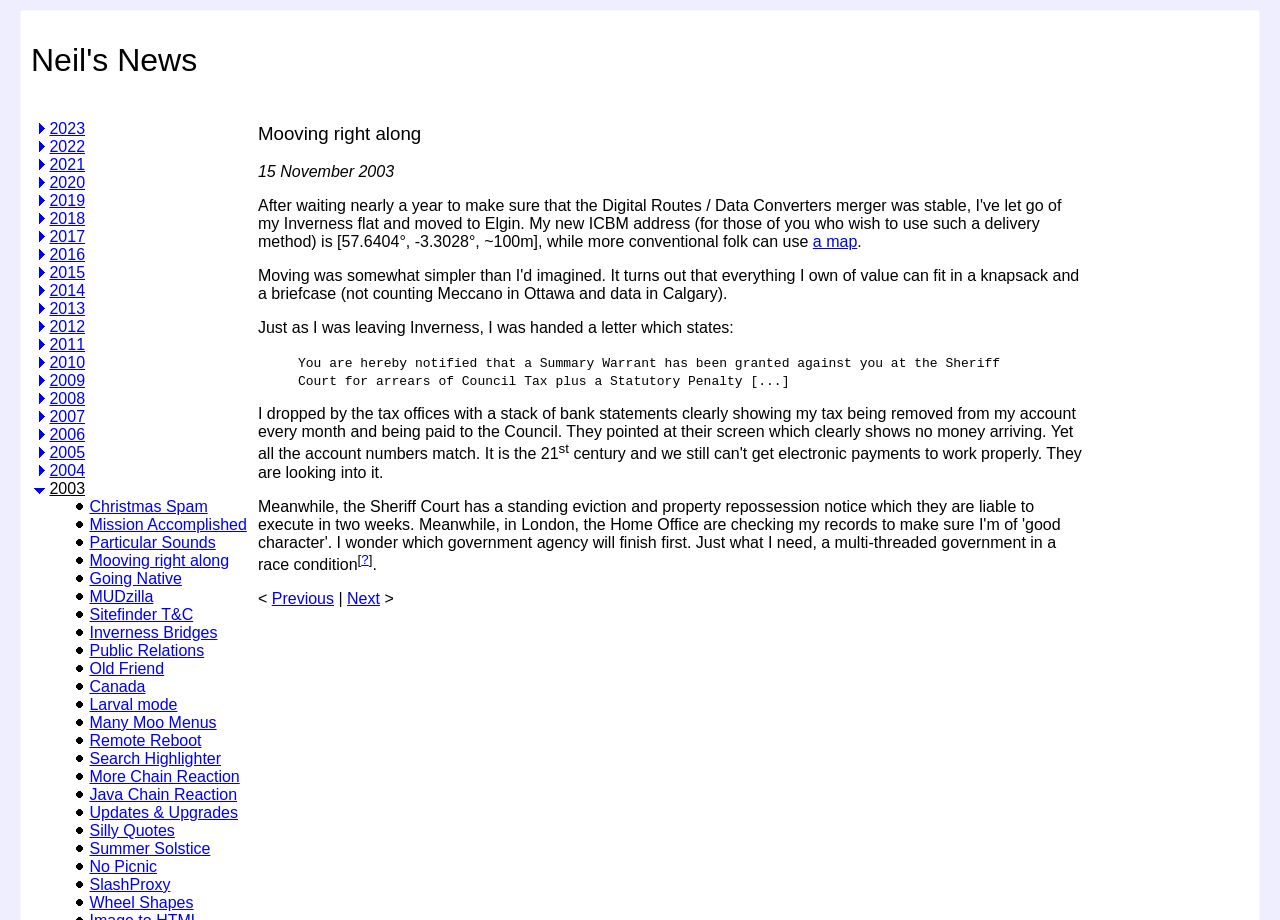Given the description: "aria-label="Advertisement" name="aswift_0" title="Advertisement"", determine the bounding box coordinates of the UI element. The coordinates should be formatted as four float numbers between 0 and 1, [left, top, right, bottom].

[0.848, 0.113, 0.973, 0.765]